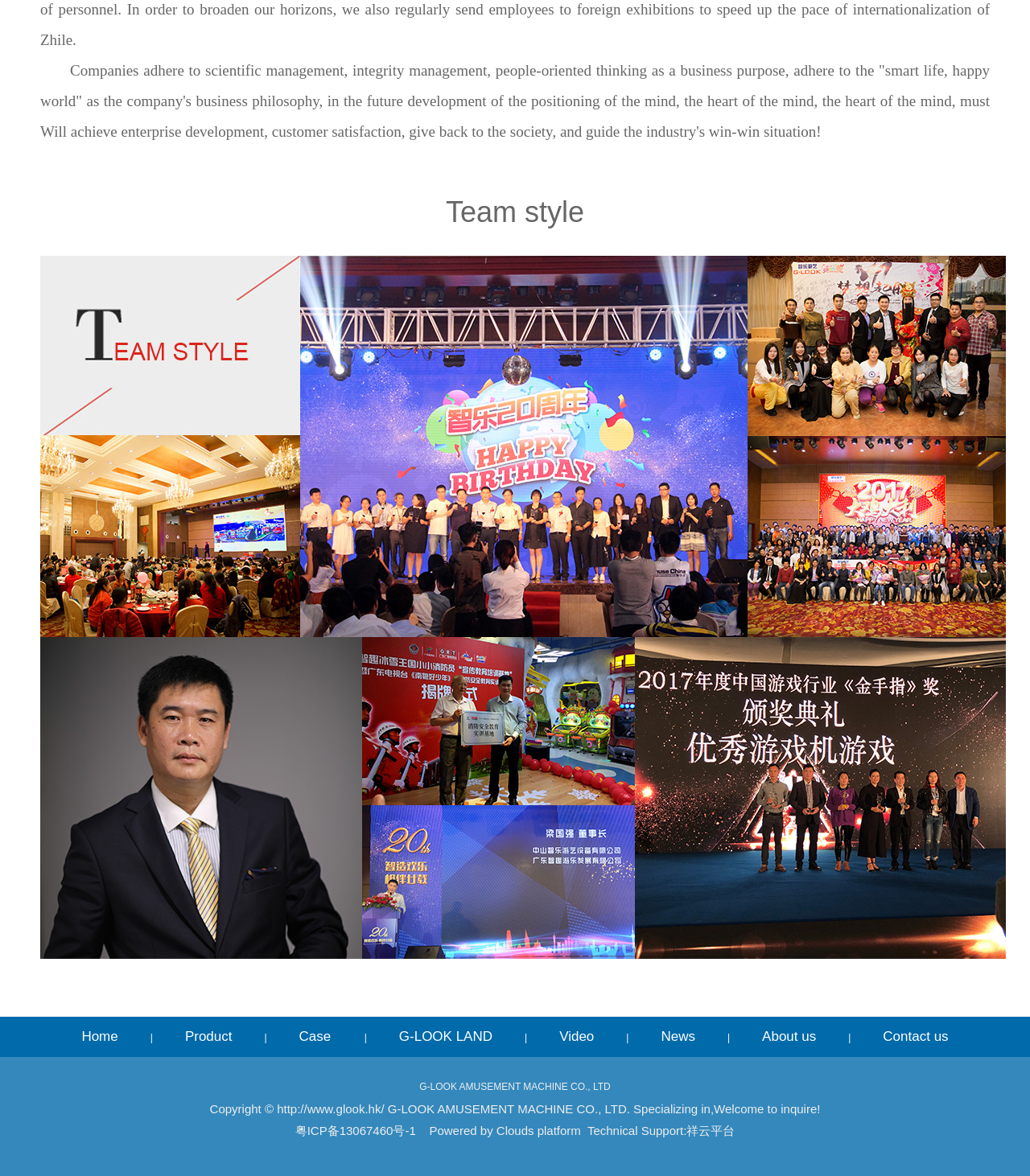Find the bounding box coordinates of the clickable area that will achieve the following instruction: "Contact us".

[0.842, 0.875, 0.936, 0.888]